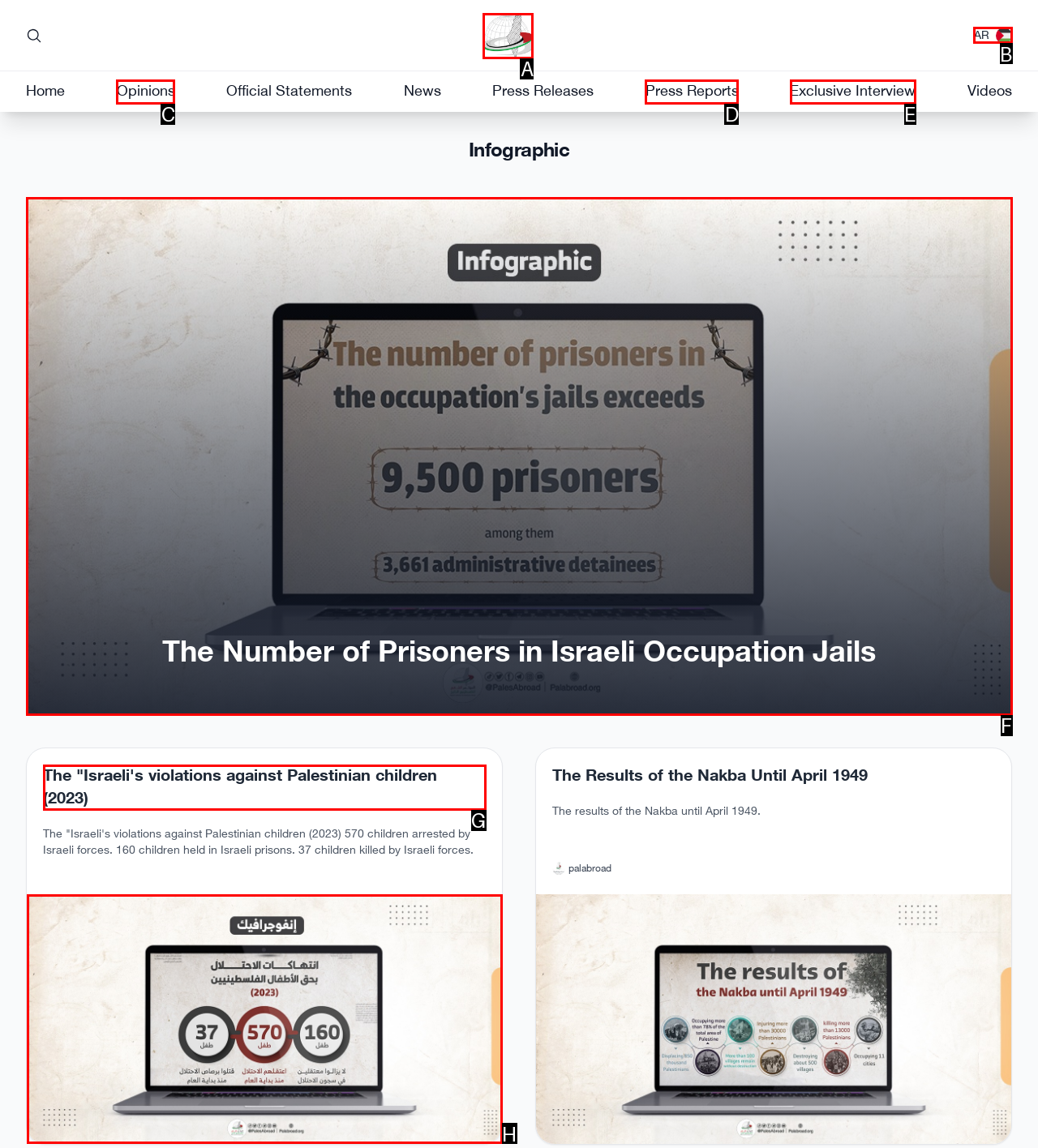Determine which HTML element to click for this task: Switch to Arabic language Provide the letter of the selected choice.

B